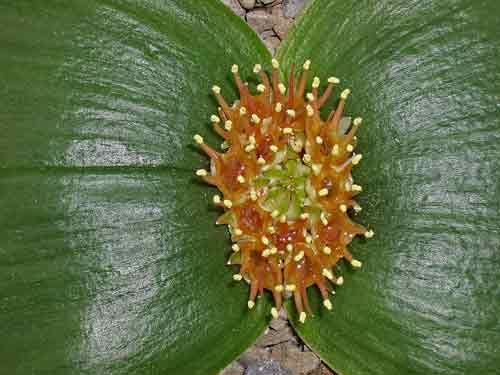Elaborate on the image by describing it in detail.

The image showcases the striking flower of *Massonia depressa*, an intriguing plant species native to the western regions of South Africa. Centrally featured in the image, the flower exhibits a unique cup-shaped structure, adorned with numerous protruding stamens that are bright yellow and orange. This colorful arrangement attracts pollinators, specifically gerbils, which are essential for its pollination process. Surrounding the flower, large green leaves provide a lush backdrop, highlighting the plant's significant foliage, which is noted for varying textures and sizes. The setting suggests a natural habitat typical of the region where *Massonia depressa* thrives, underscoring its widespread and common presence.